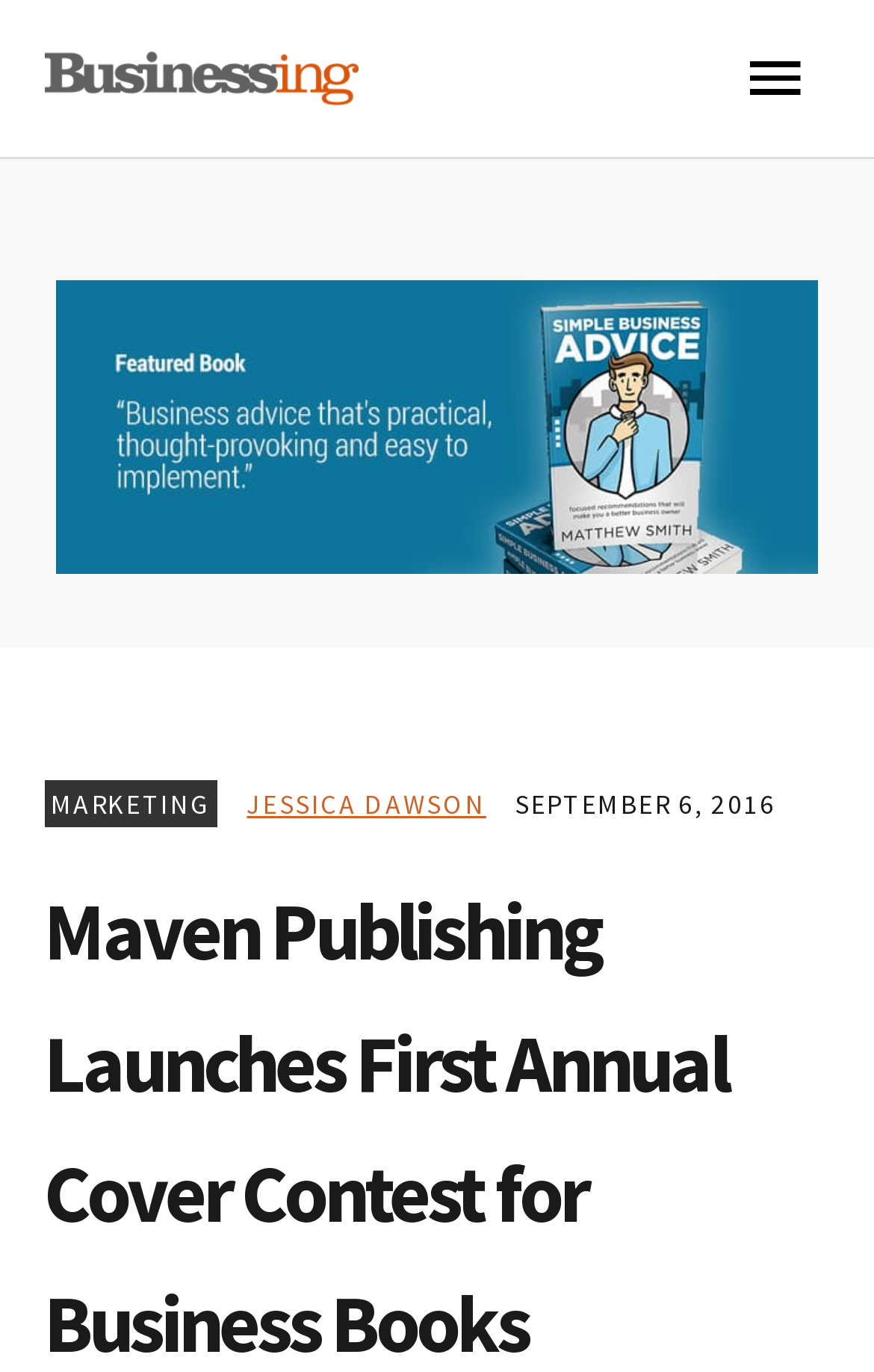From the webpage screenshot, identify the region described by educational software. Provide the bounding box coordinates as (top-left x, top-left y, bottom-right x, bottom-right y), with each value being a floating point number between 0 and 1.

None